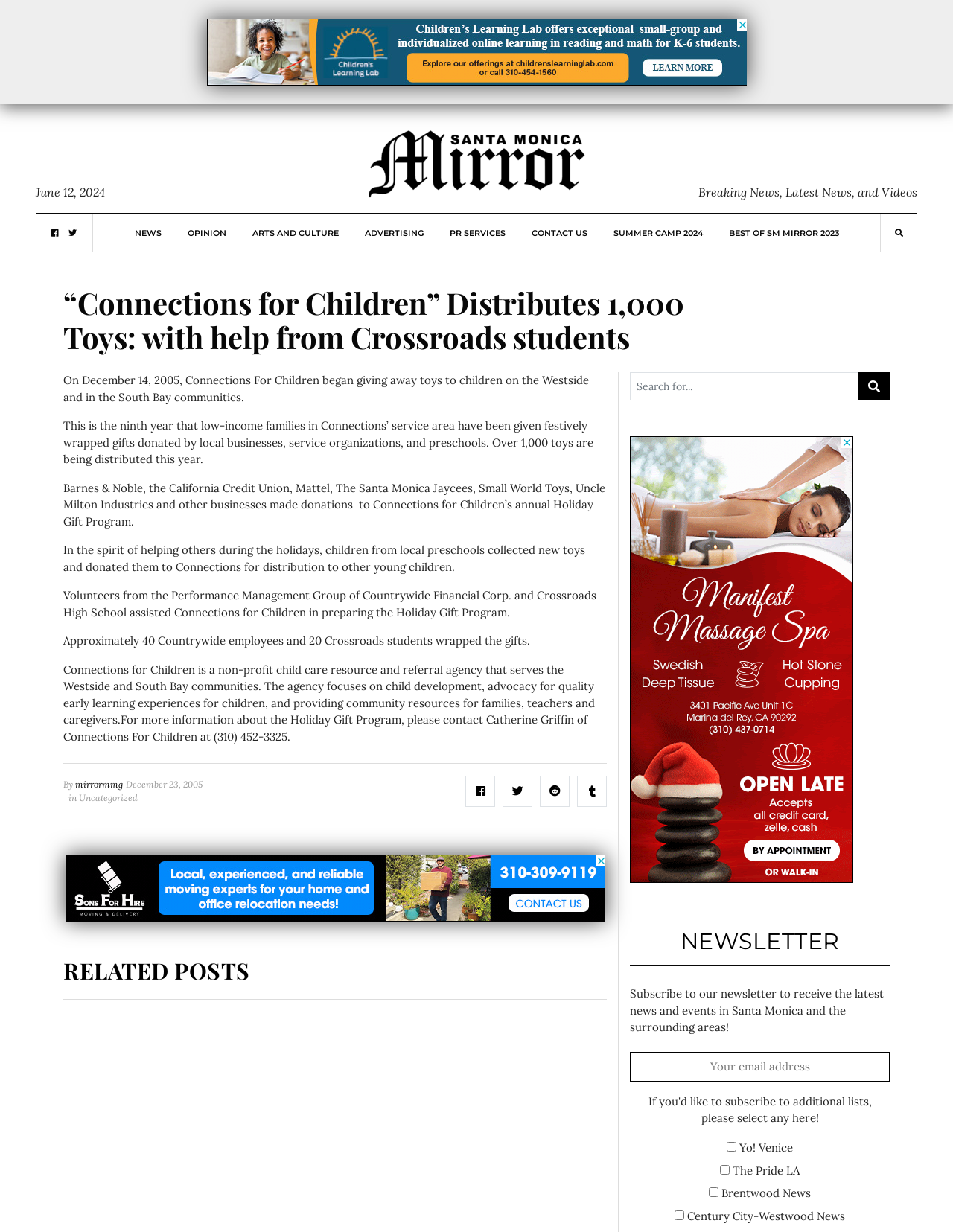Please give a succinct answer to the question in one word or phrase:
What is the purpose of the organization Connections for Children?

Child care resource and referral agency